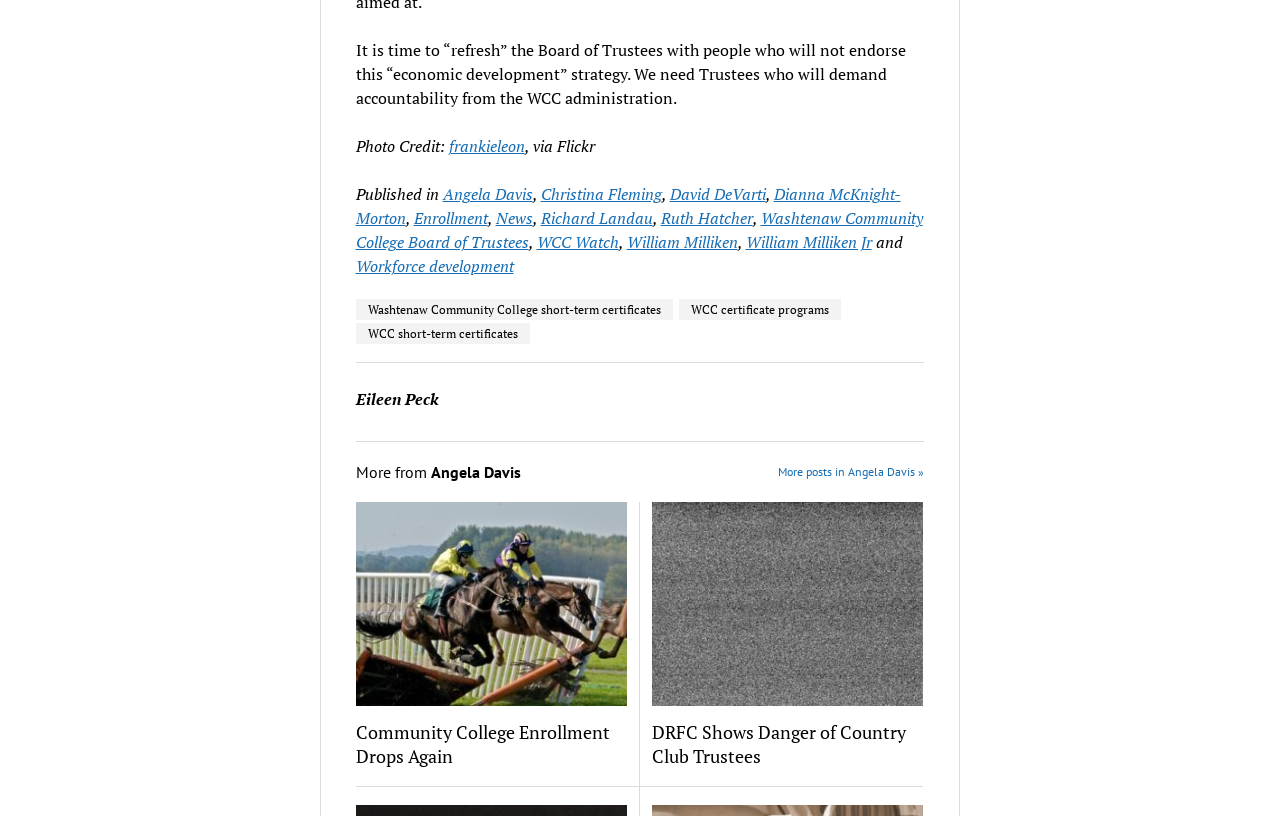Find the bounding box coordinates for the area you need to click to carry out the instruction: "Read the article about Community College Enrollment Drops Again". The coordinates should be four float numbers between 0 and 1, indicated as [left, top, right, bottom].

[0.278, 0.882, 0.49, 0.941]